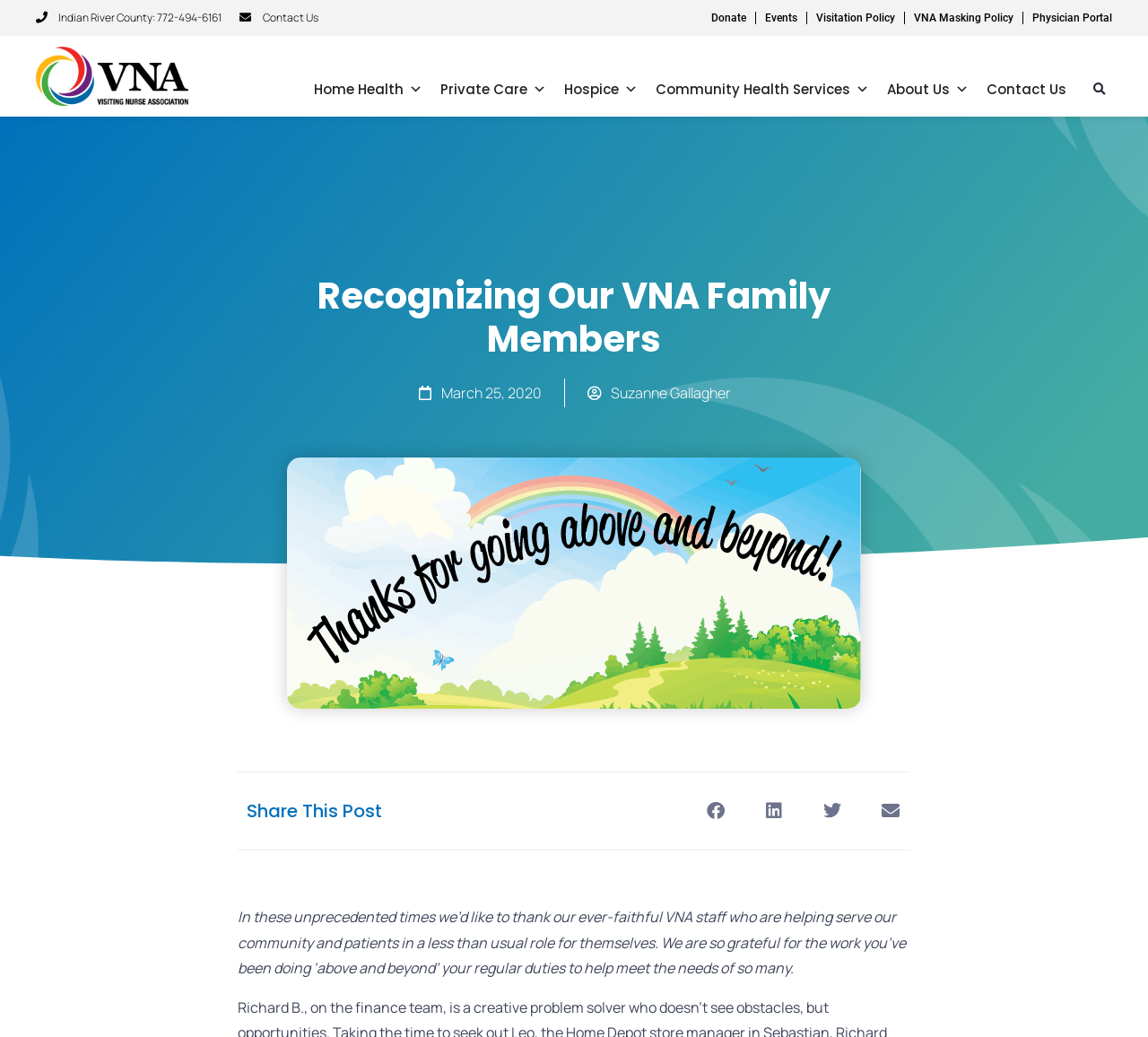Find and specify the bounding box coordinates that correspond to the clickable region for the instruction: "Donate".

[0.62, 0.0, 0.65, 0.035]